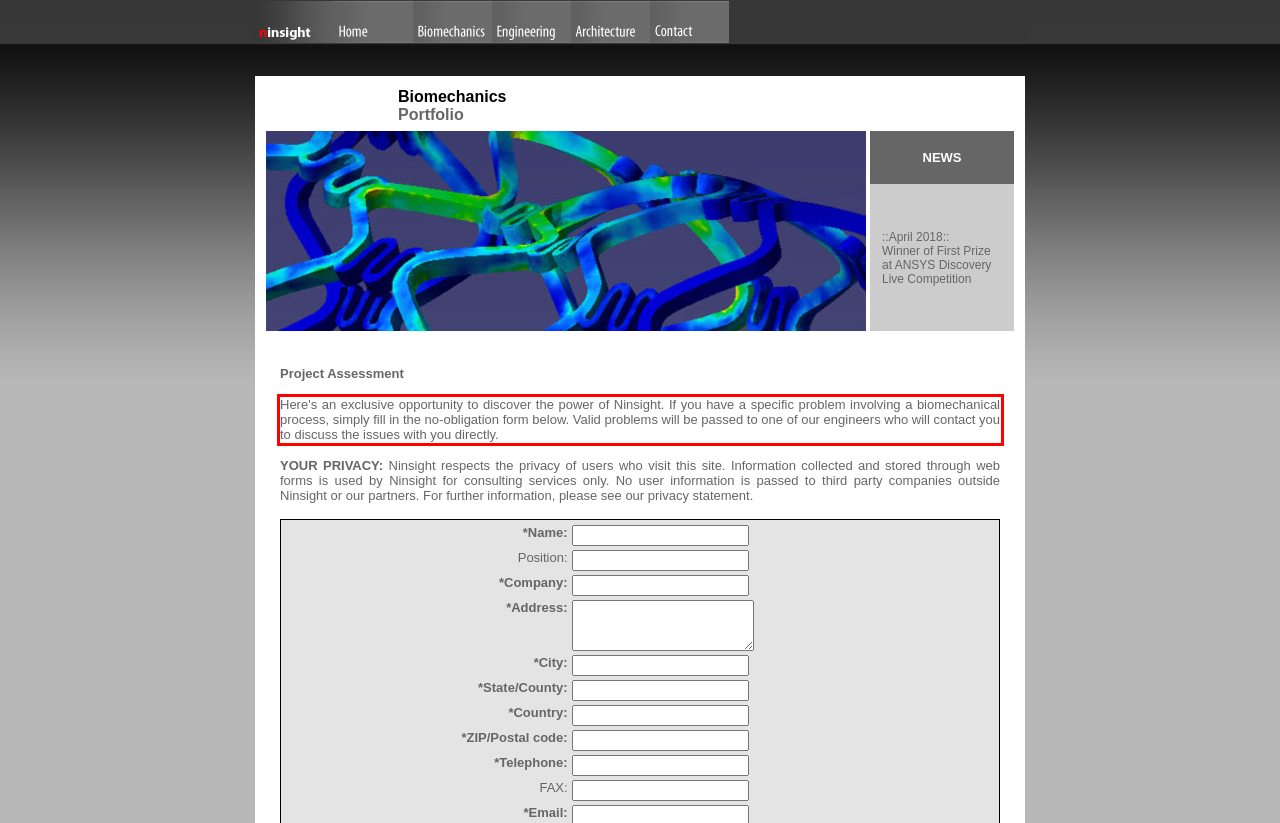Please analyze the provided webpage screenshot and perform OCR to extract the text content from the red rectangle bounding box.

Here's an exclusive opportunity to discover the power of Ninsight. If you have a specific problem involving a biomechanical process, simply fill in the no-obligation form below. Valid problems will be passed to one of our engineers who will contact you to discuss the issues with you directly.